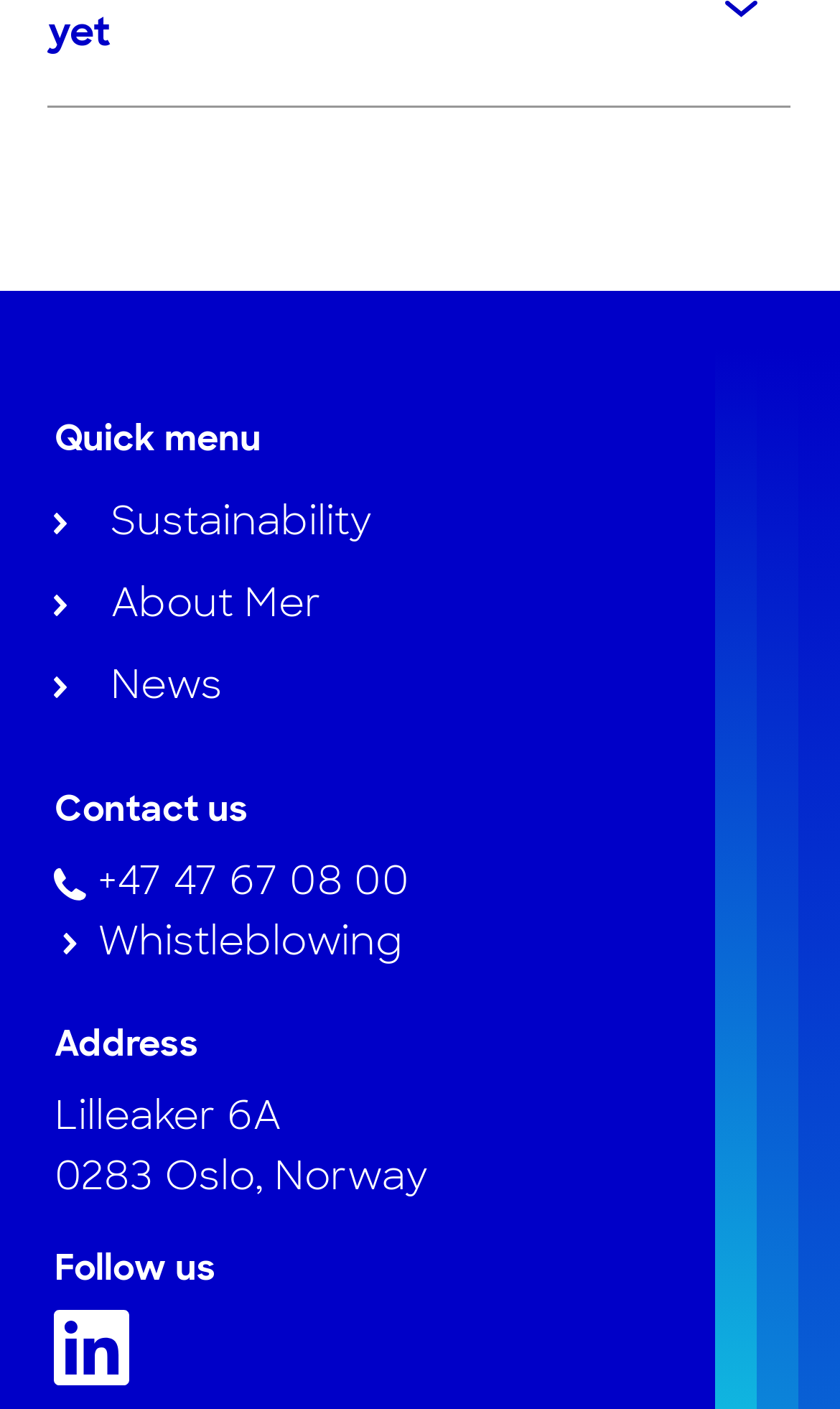Return the bounding box coordinates of the UI element that corresponds to this description: "Whistleblowing". The coordinates must be given as four float numbers in the range of 0 and 1, [left, top, right, bottom].

[0.065, 0.65, 0.48, 0.687]